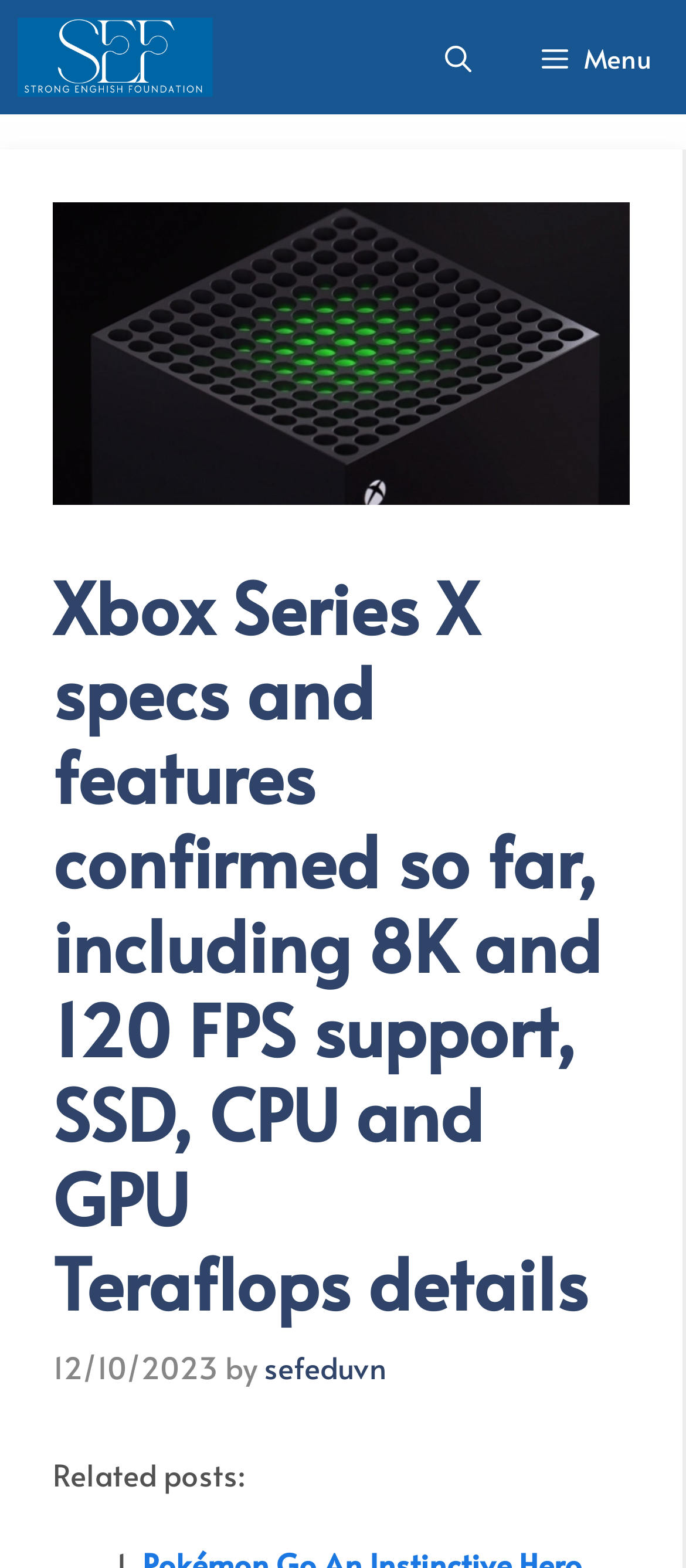Given the description of the UI element: "sefeduvn", predict the bounding box coordinates in the form of [left, top, right, bottom], with each value being a float between 0 and 1.

[0.385, 0.858, 0.564, 0.885]